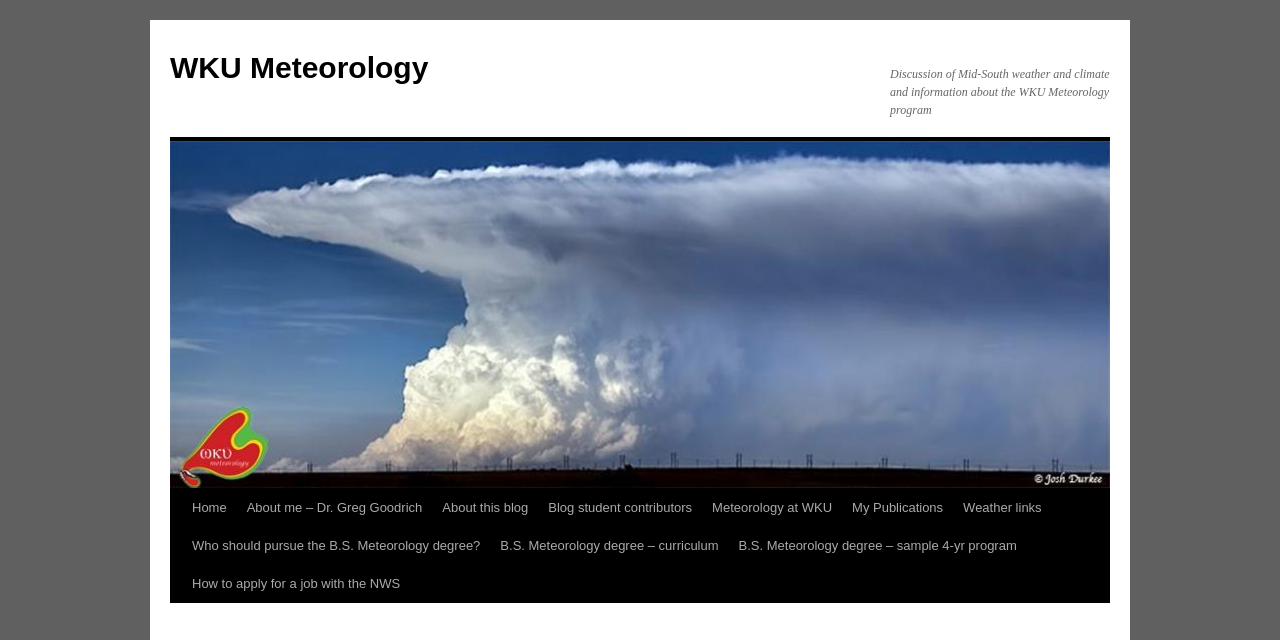Respond to the question below with a concise word or phrase:
What is the purpose of the link 'Skip to content'?

To skip to content